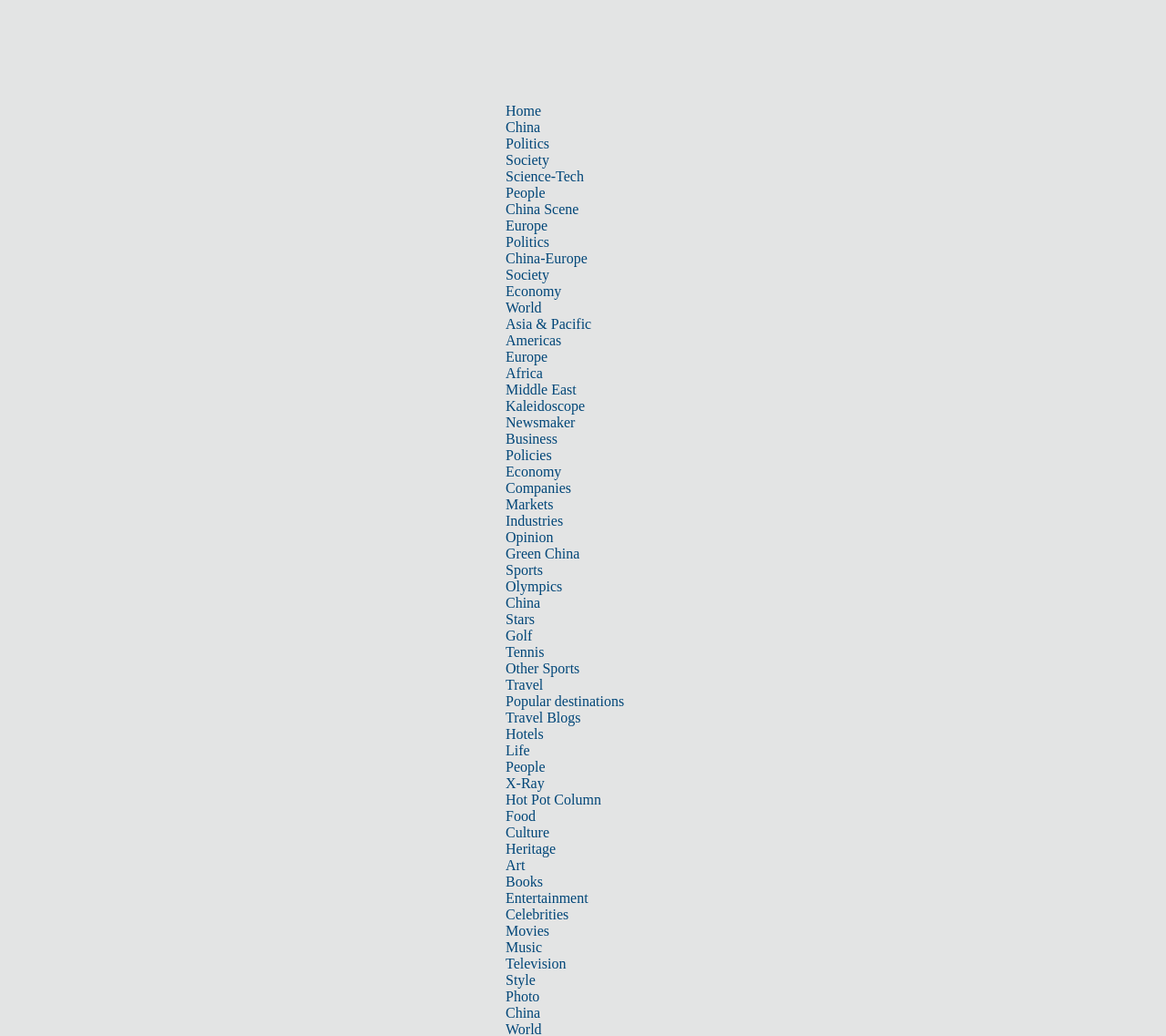Select the bounding box coordinates of the element I need to click to carry out the following instruction: "Explore the 'Travel' section".

[0.434, 0.653, 0.466, 0.668]